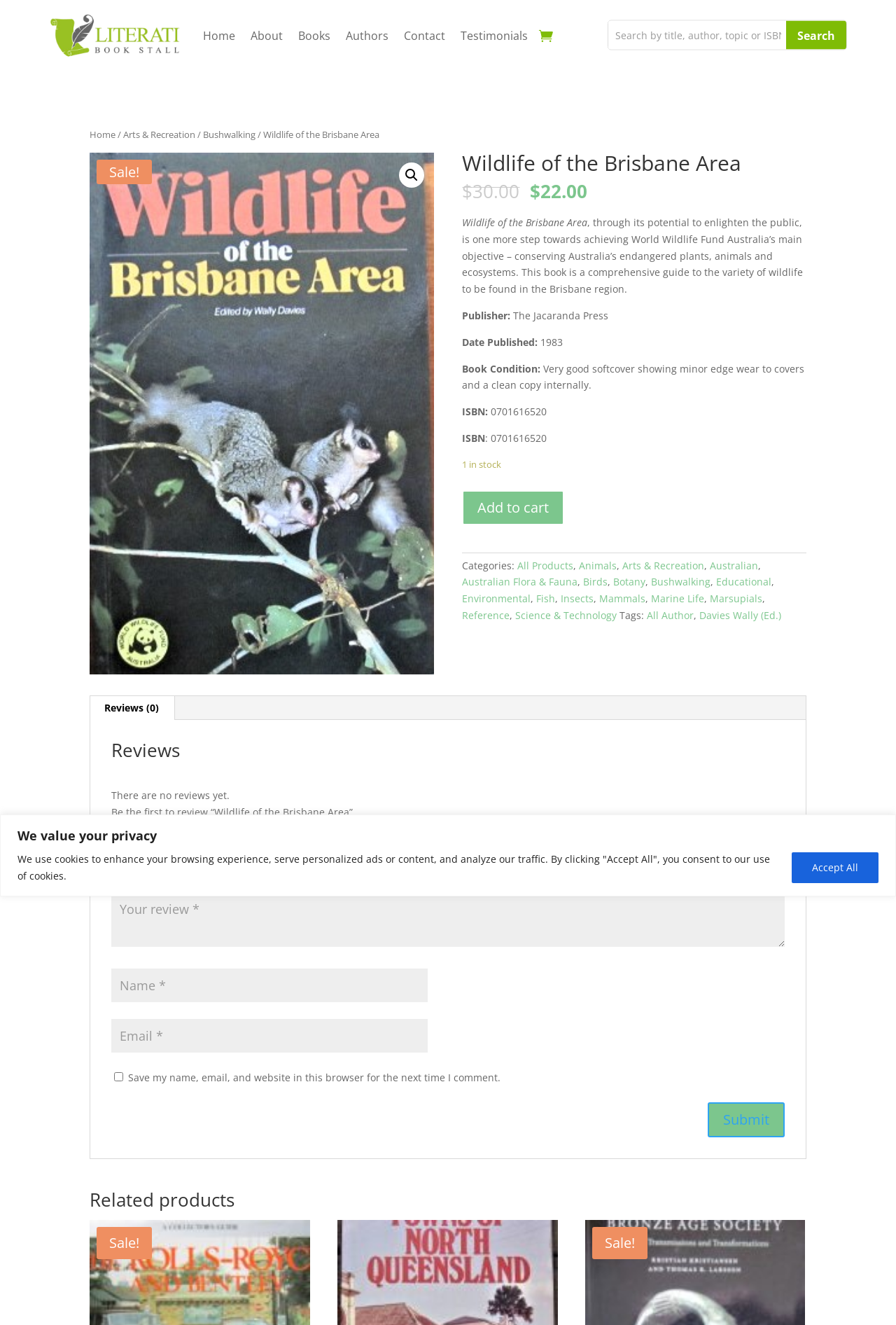Using the provided description: "Reference", find the bounding box coordinates of the corresponding UI element. The output should be four float numbers between 0 and 1, in the format [left, top, right, bottom].

[0.516, 0.459, 0.569, 0.469]